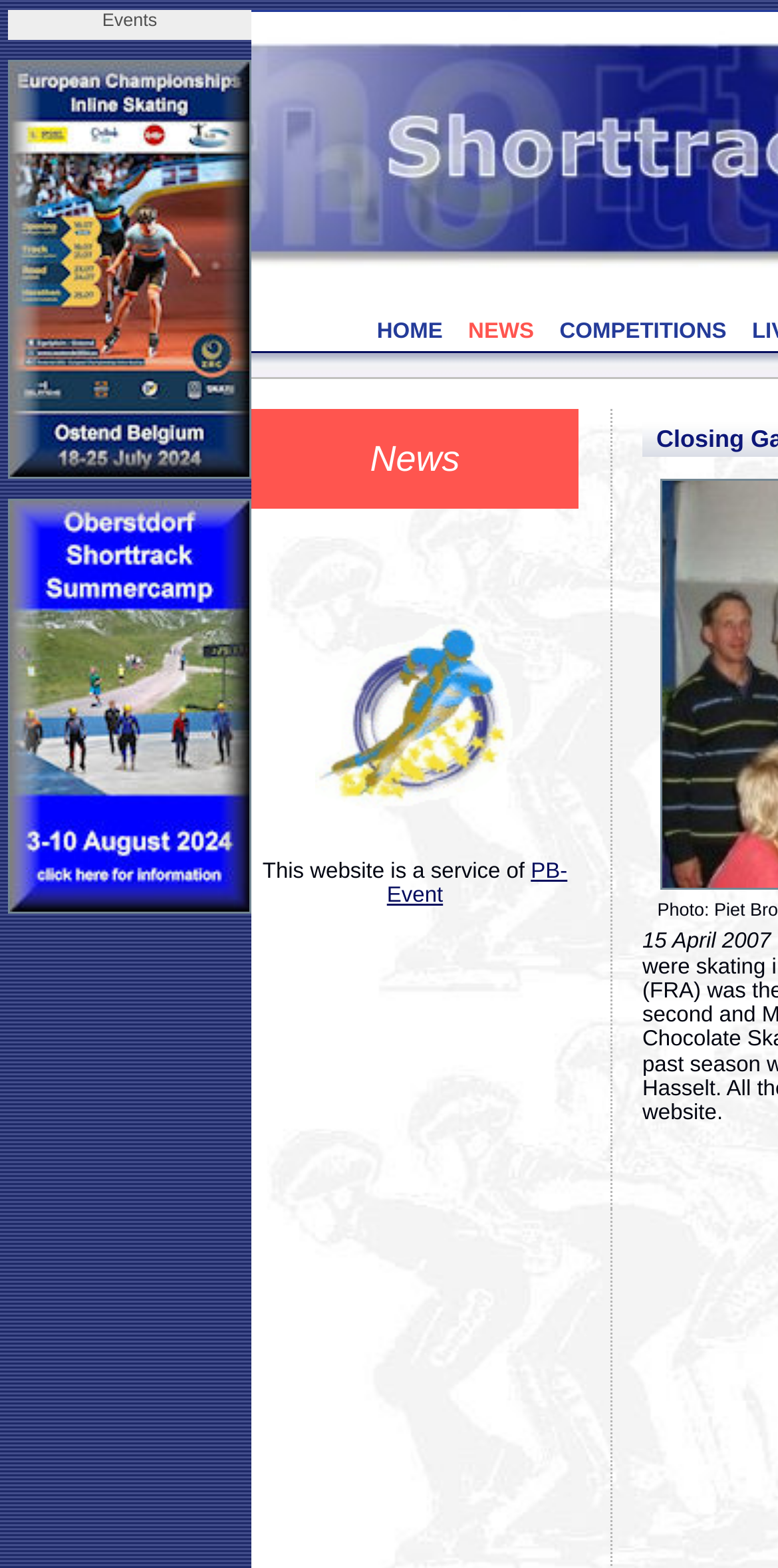Analyze the image and provide a detailed answer to the question: How many links are there in the top-right corner of the webpage?

I examined the top-right corner of the webpage and found three links: 'HOME', 'NEWS', and 'COMPETITIONS', so there are 3 links in the top-right corner.